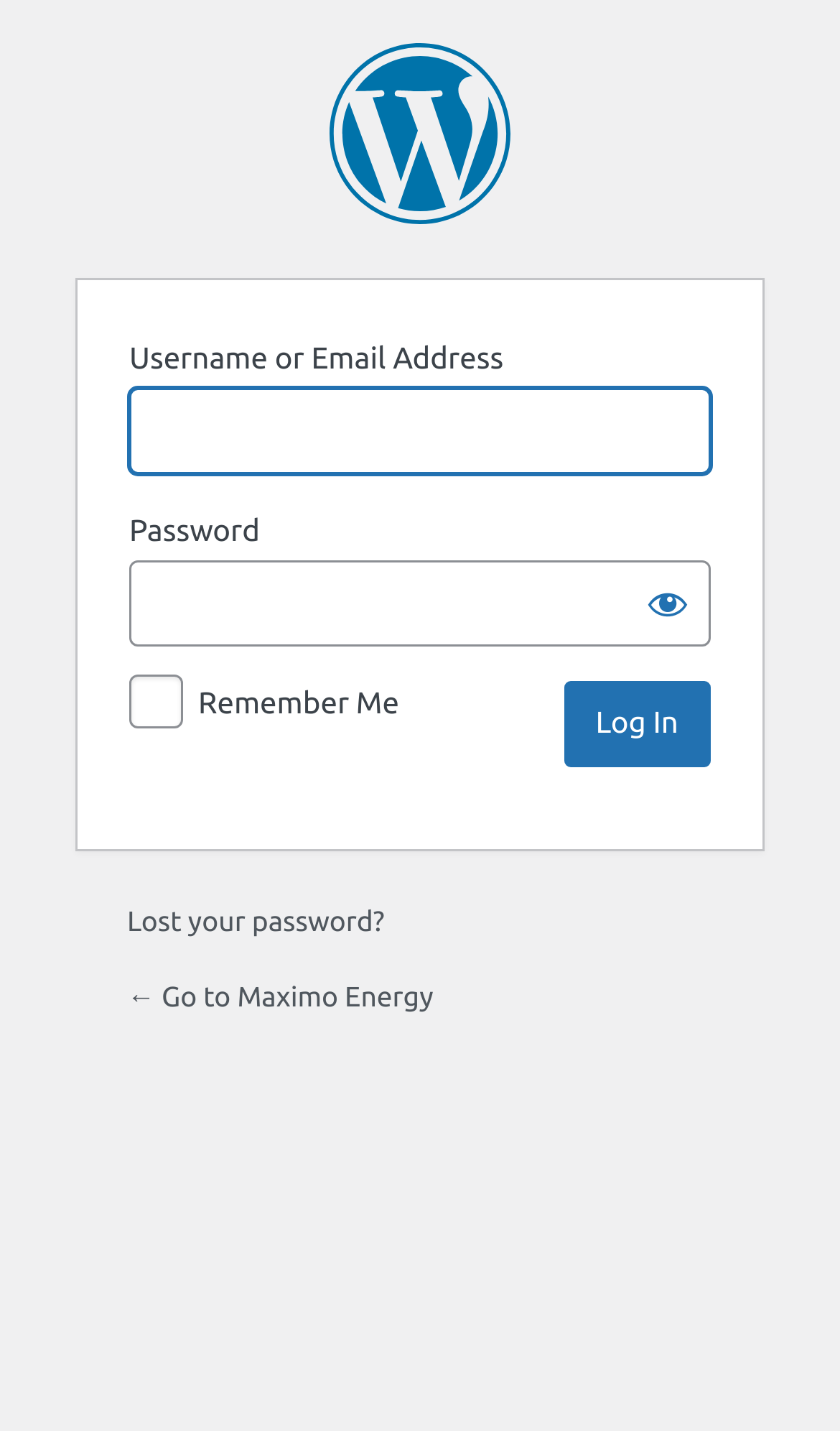Locate the bounding box coordinates of the element I should click to achieve the following instruction: "Enter username or email address".

[0.154, 0.27, 0.846, 0.331]